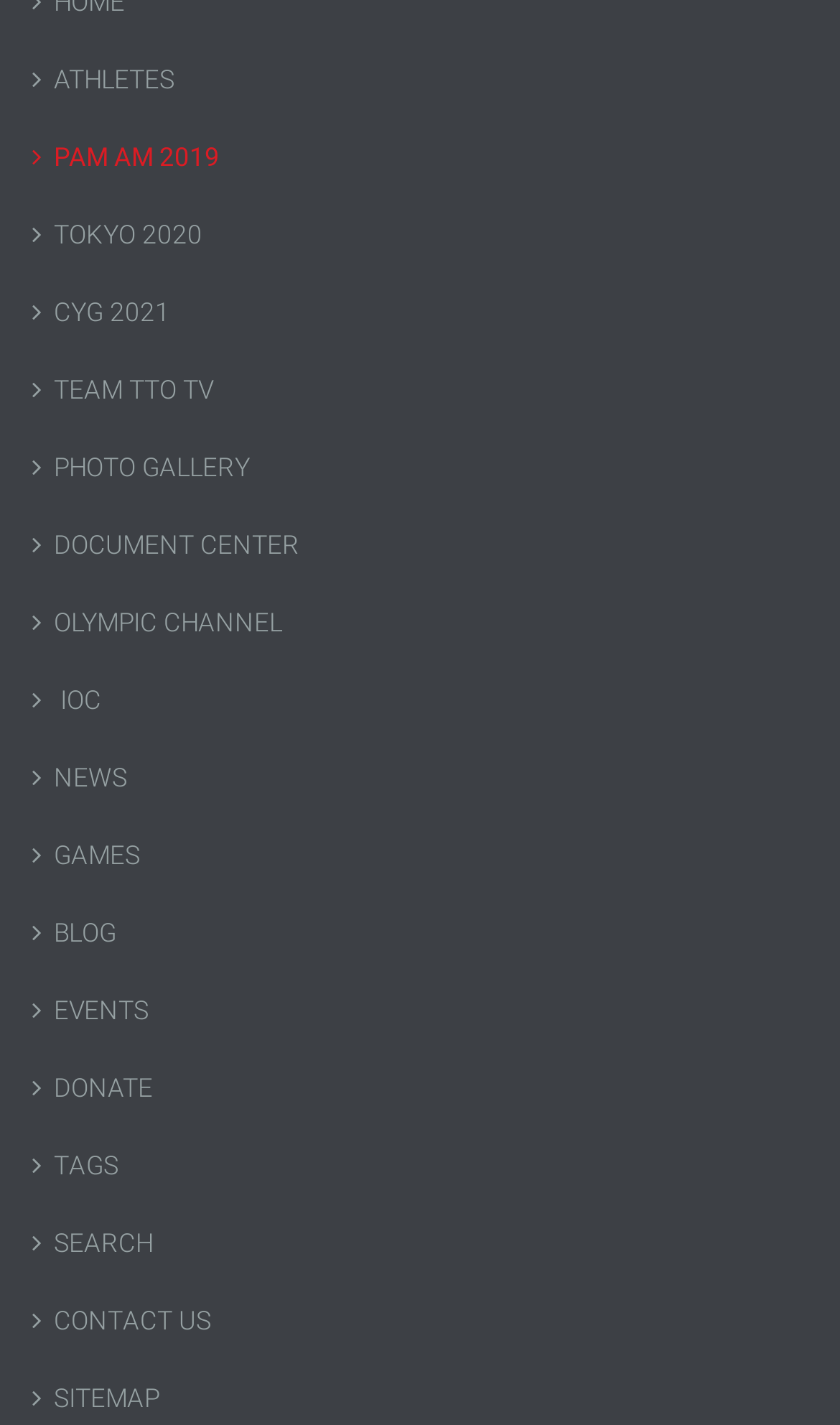Give the bounding box coordinates for the element described as: "TOKYO 2020".

[0.038, 0.138, 0.962, 0.192]